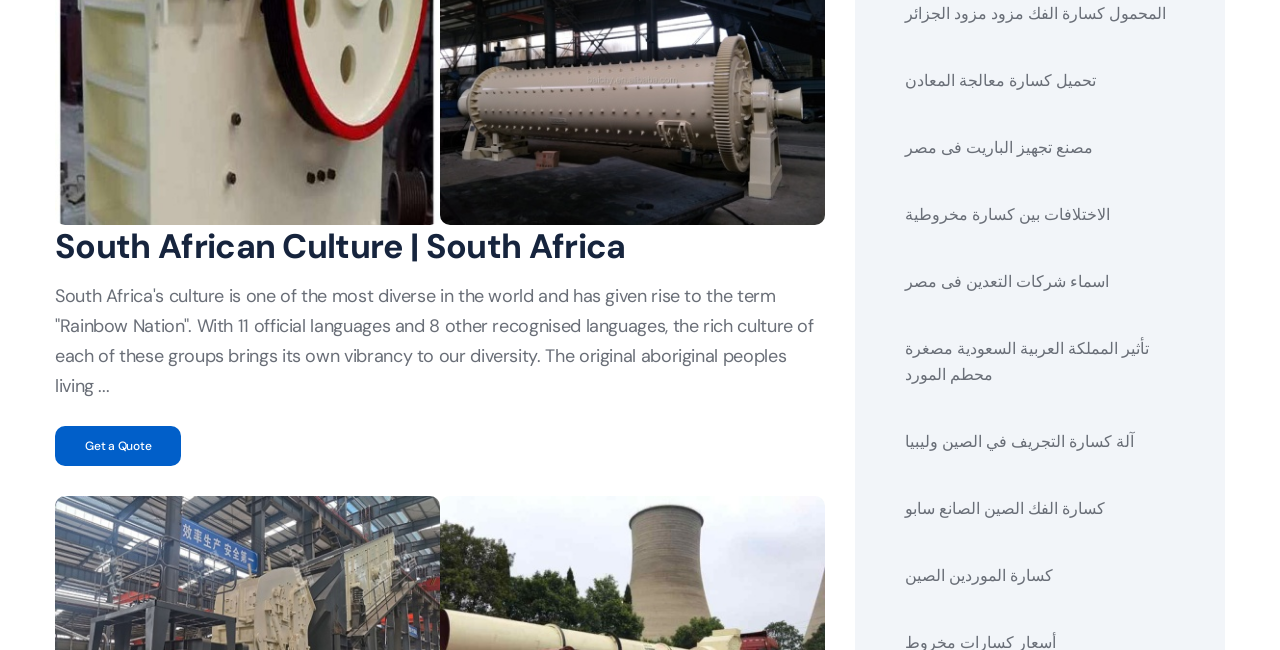Locate the bounding box of the UI element described in the following text: "Get a Quote".

[0.043, 0.655, 0.142, 0.717]